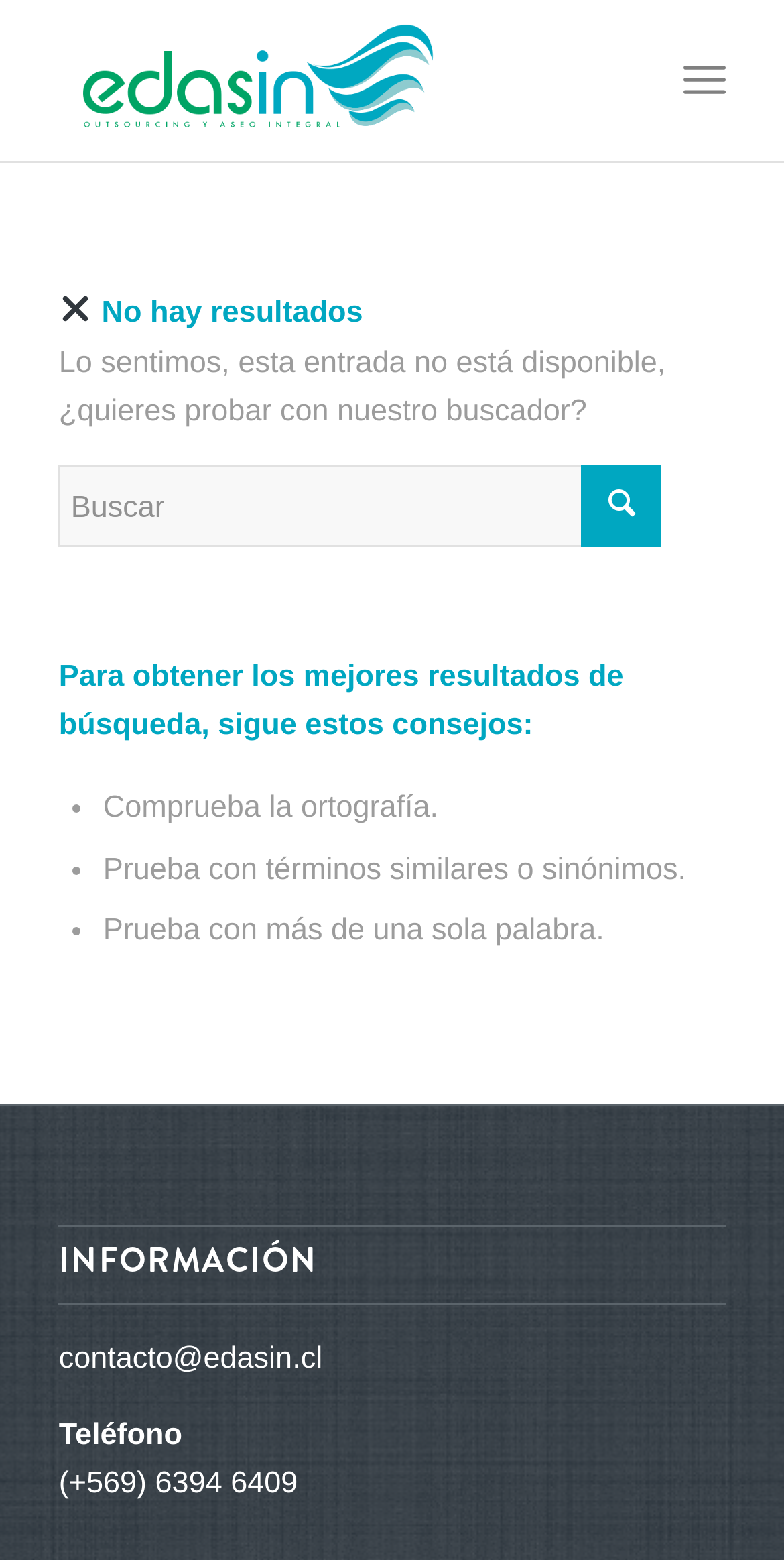What is the purpose of the textbox?
Please provide a comprehensive answer based on the details in the screenshot.

The purpose of the textbox is for searching, as it is labeled as 'Buscar' and is accompanied by a button with a search icon, indicating that it is a search function.